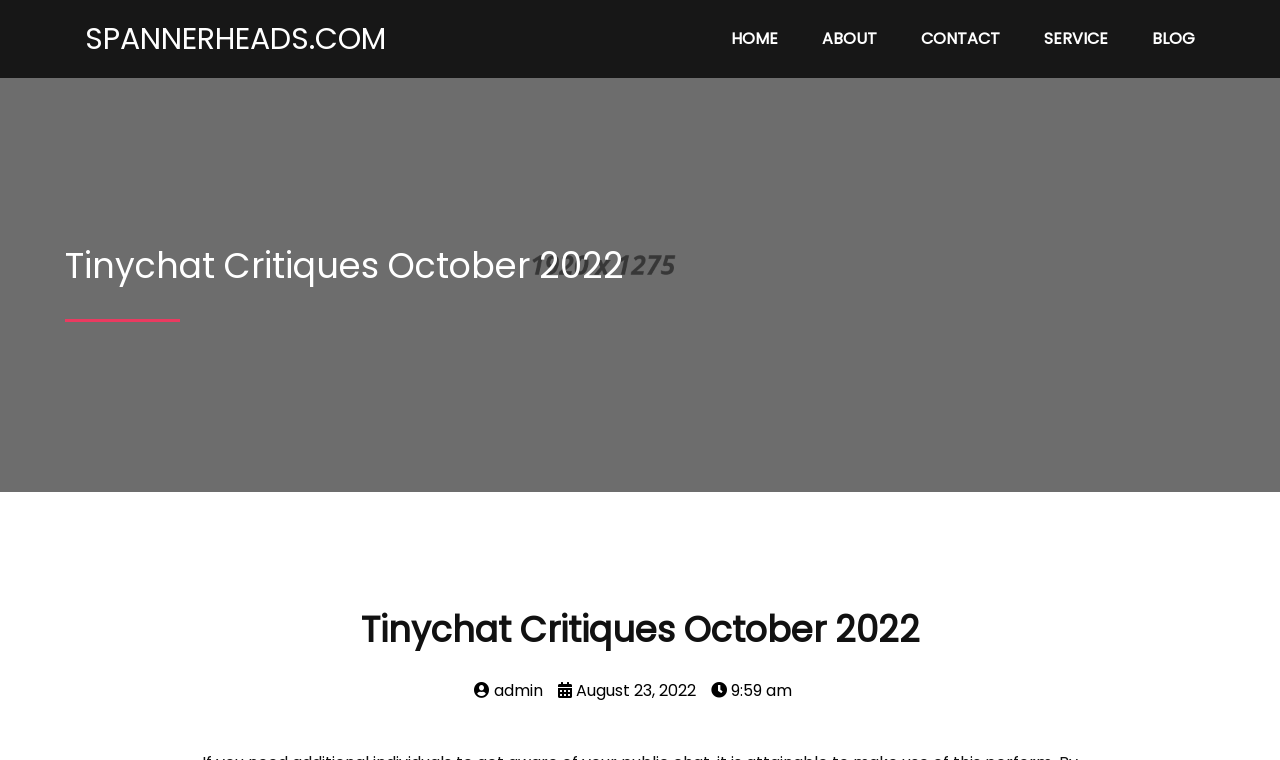Respond with a single word or phrase to the following question: What time was the review published?

9:59 am